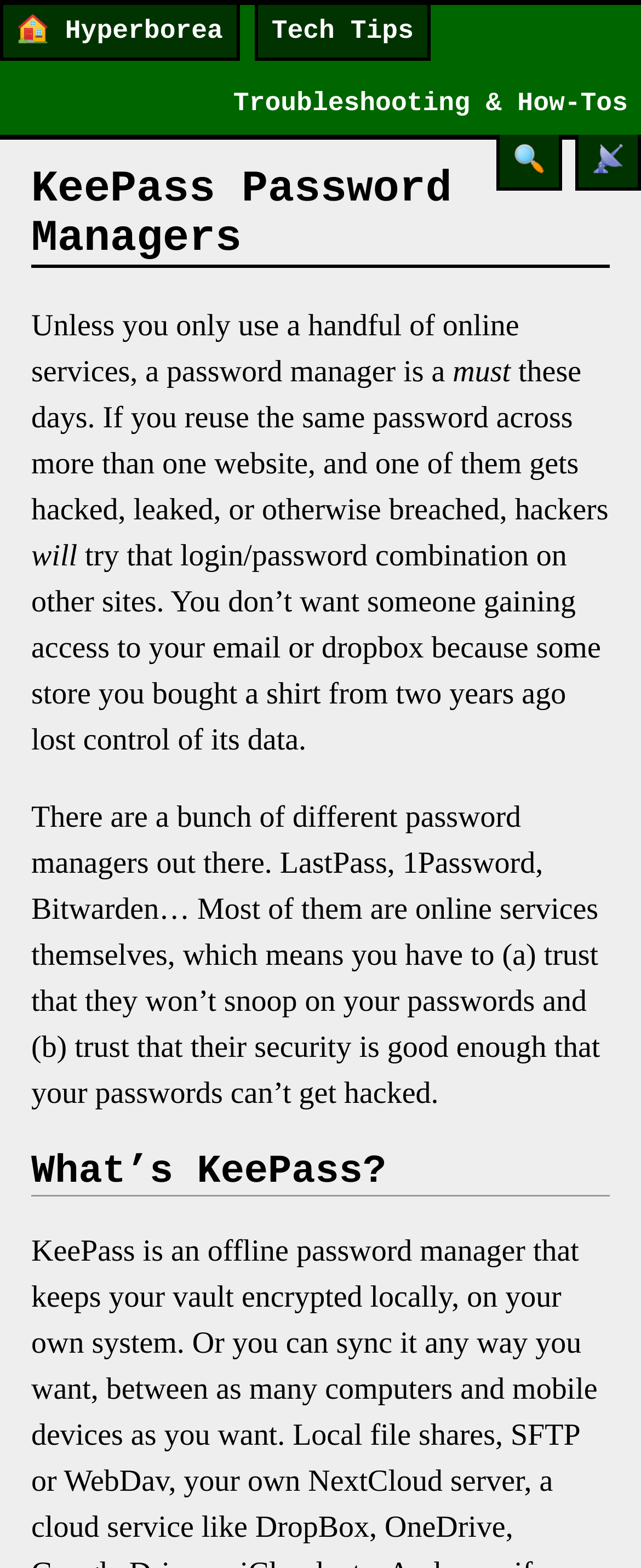Why might users be hesitant to use online password managers?
Using the image as a reference, answer with just one word or a short phrase.

trust issues